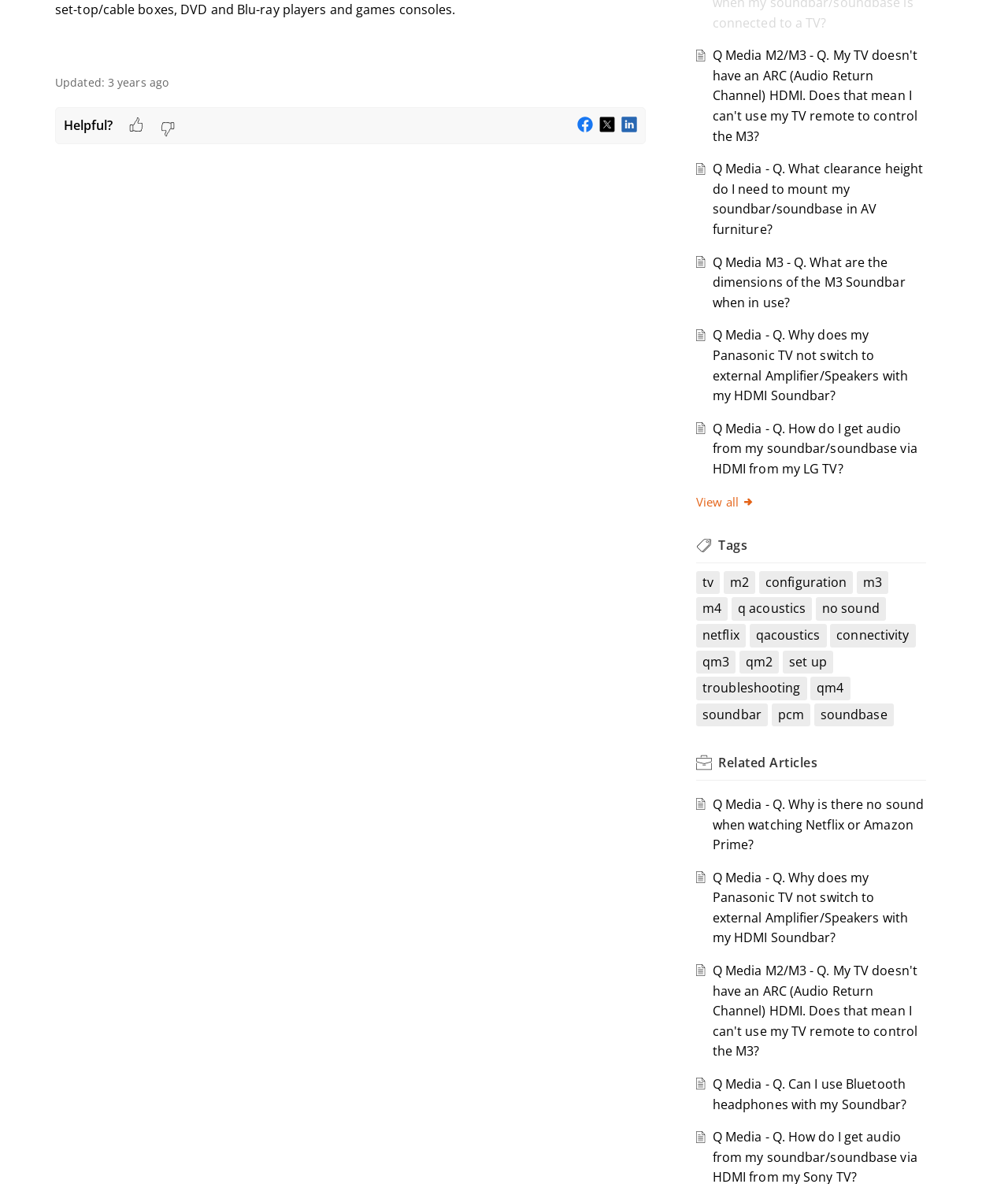Given the element description: "no sound", predict the bounding box coordinates of the UI element it refers to, using four float numbers between 0 and 1, i.e., [left, top, right, bottom].

[0.816, 0.506, 0.872, 0.523]